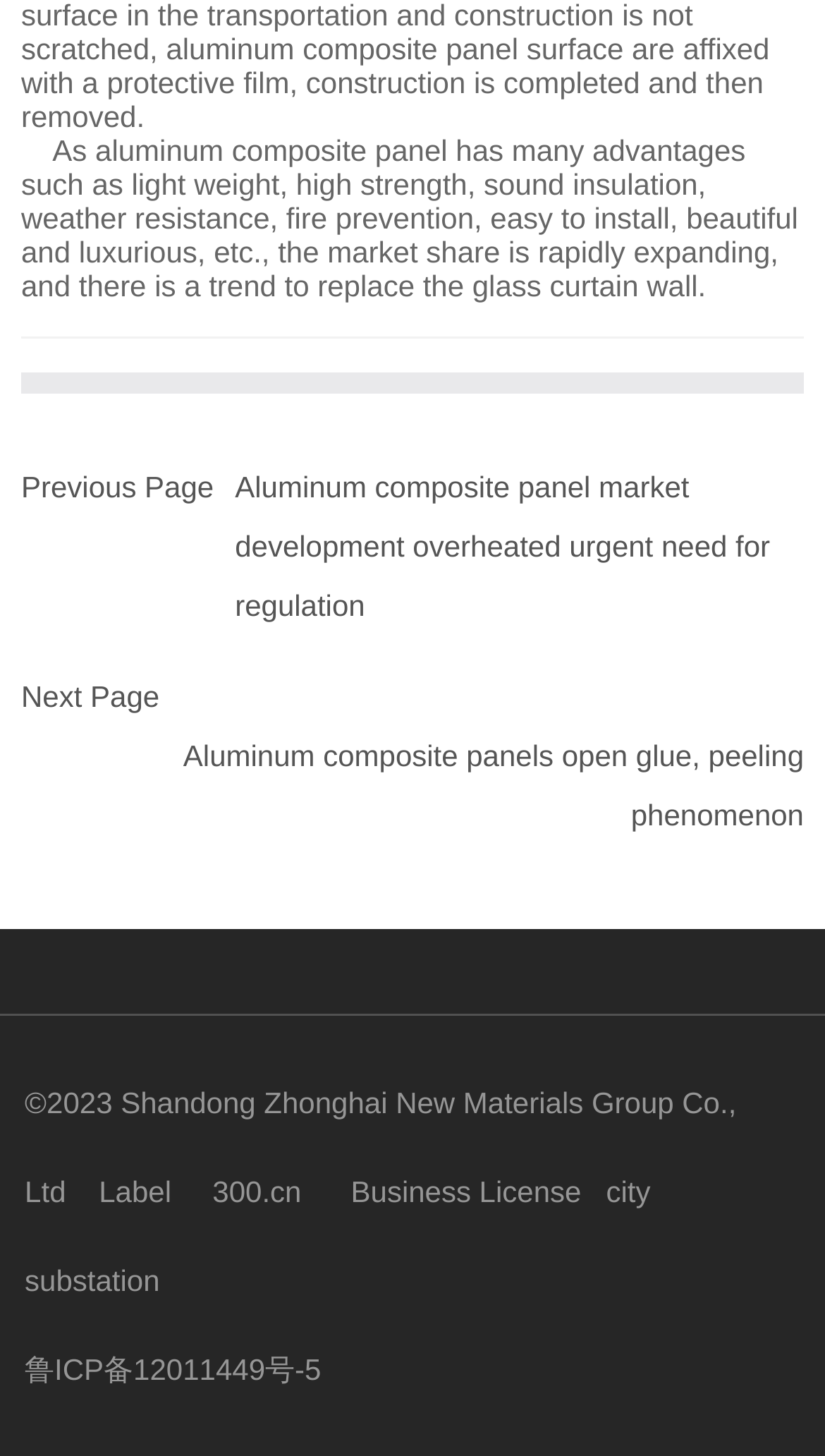Bounding box coordinates are specified in the format (top-left x, top-left y, bottom-right x, bottom-right y). All values are floating point numbers bounded between 0 and 1. Please provide the bounding box coordinate of the region this sentence describes: Business License

[0.425, 0.807, 0.705, 0.83]